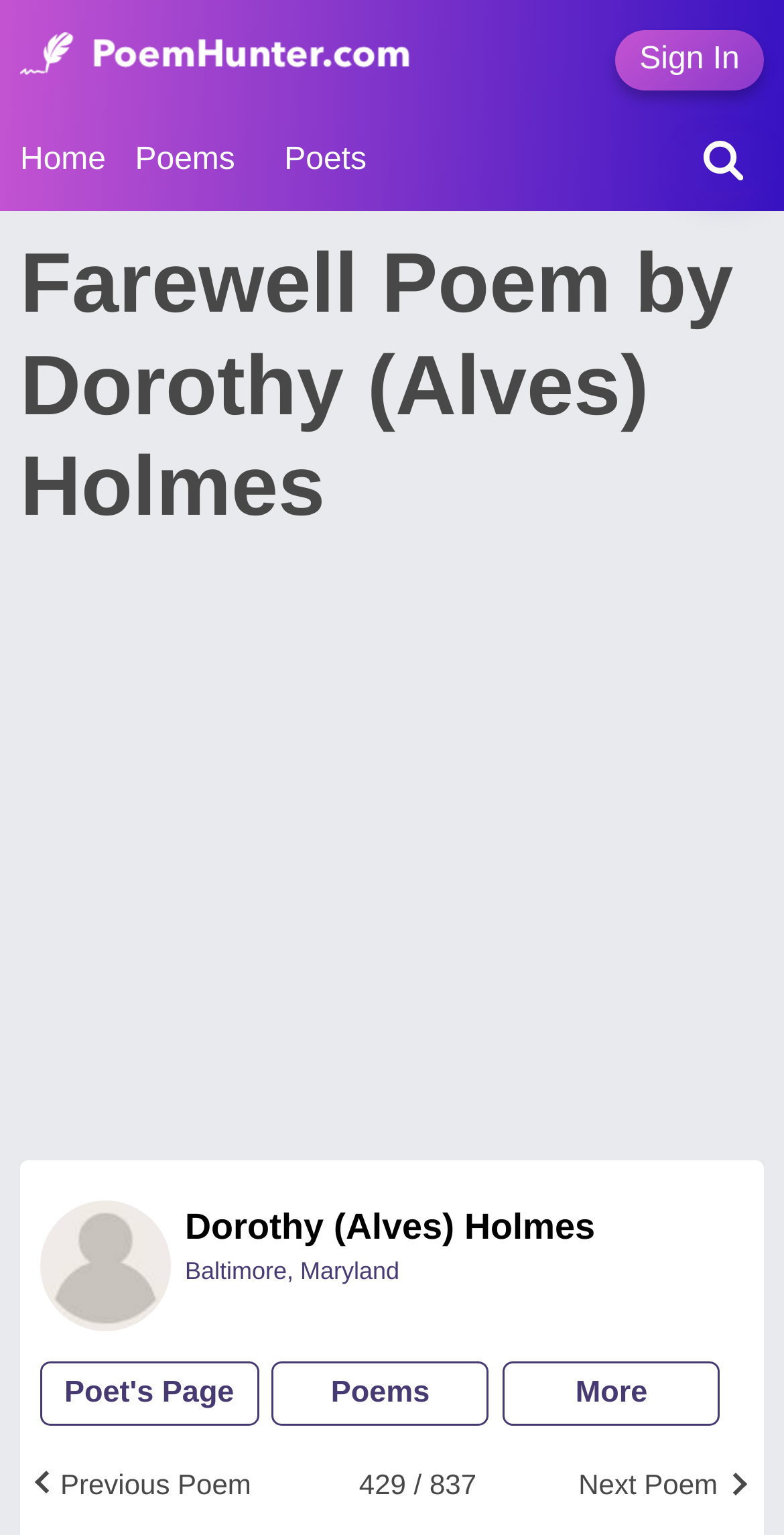How many poems are there in total?
From the image, provide a succinct answer in one word or a short phrase.

837